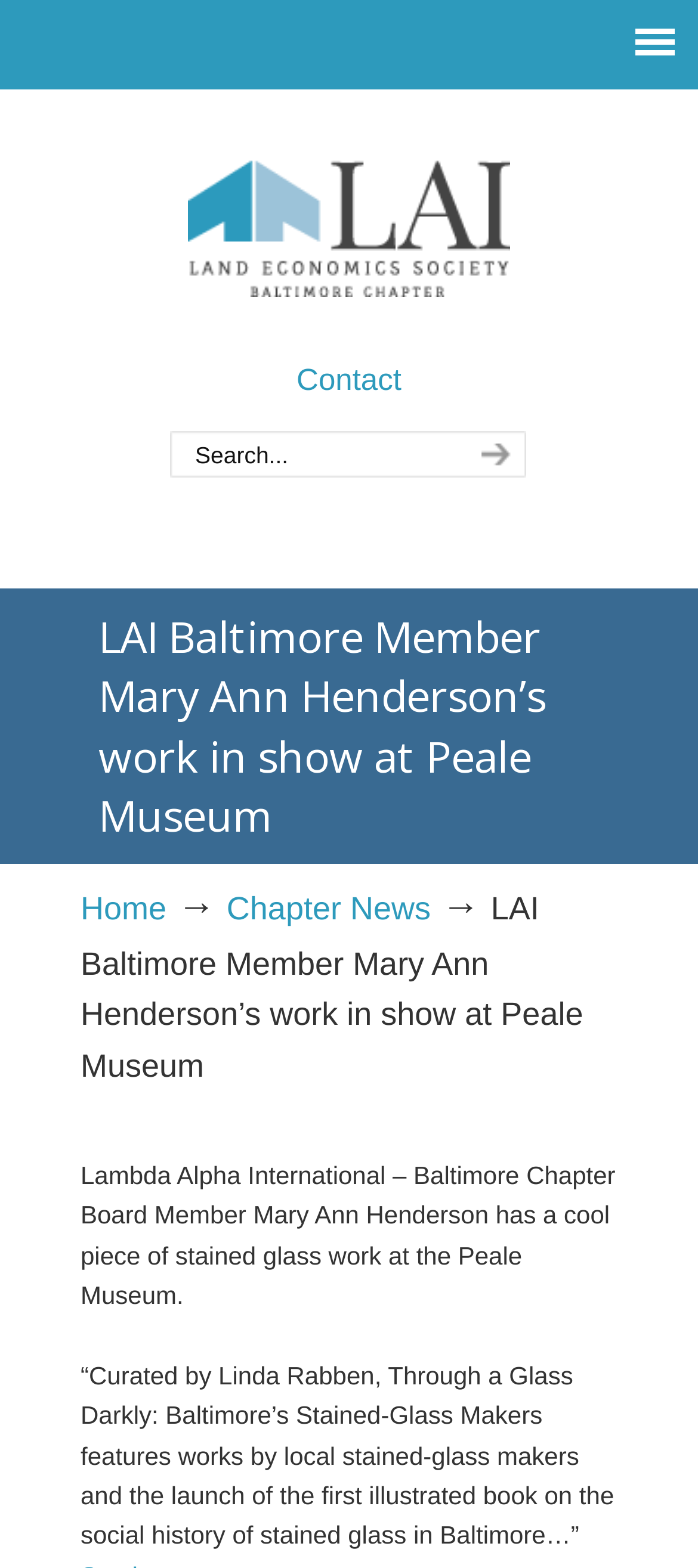What is the name of the museum mentioned?
Examine the image and provide an in-depth answer to the question.

The name of the museum is mentioned in the heading 'LAI Baltimore Member Mary Ann Henderson’s work in show at Peale Museum' and also in the static text 'Lambda Alpha International – Baltimore Chapter Board Member Mary Ann Henderson has a cool piece of stained glass work at the Peale Museum.'